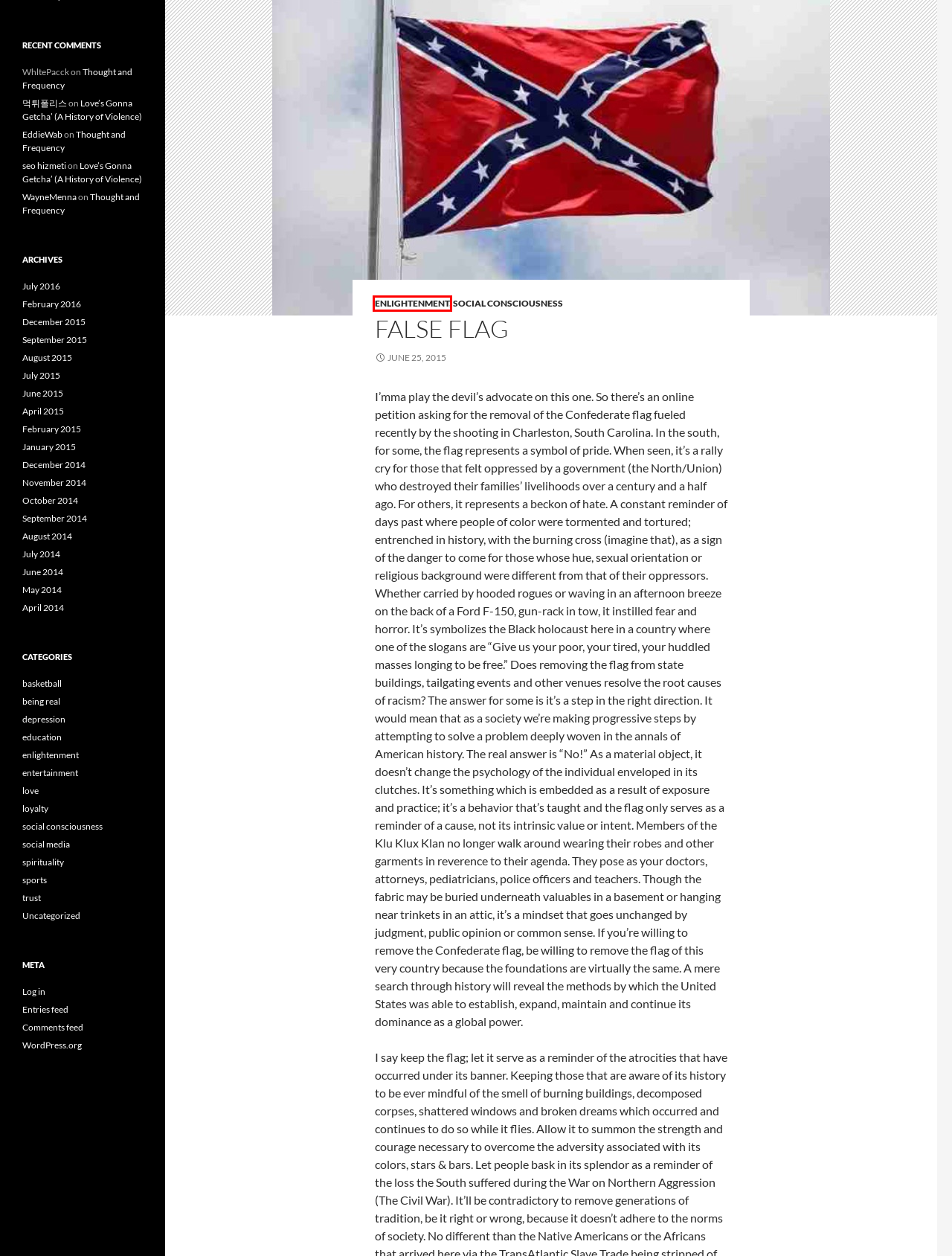Look at the screenshot of a webpage, where a red bounding box highlights an element. Select the best description that matches the new webpage after clicking the highlighted element. Here are the candidates:
A. July | 2014 | Brandt Edwards
B. social consciousness | Brandt Edwards
C. enlightenment | Brandt Edwards
D. basketball | Brandt Edwards
E. June | 2014 | Brandt Edwards
F. February | 2015 | Brandt Edwards
G. loyalty | Brandt Edwards
H. June | 2015 | Brandt Edwards

C